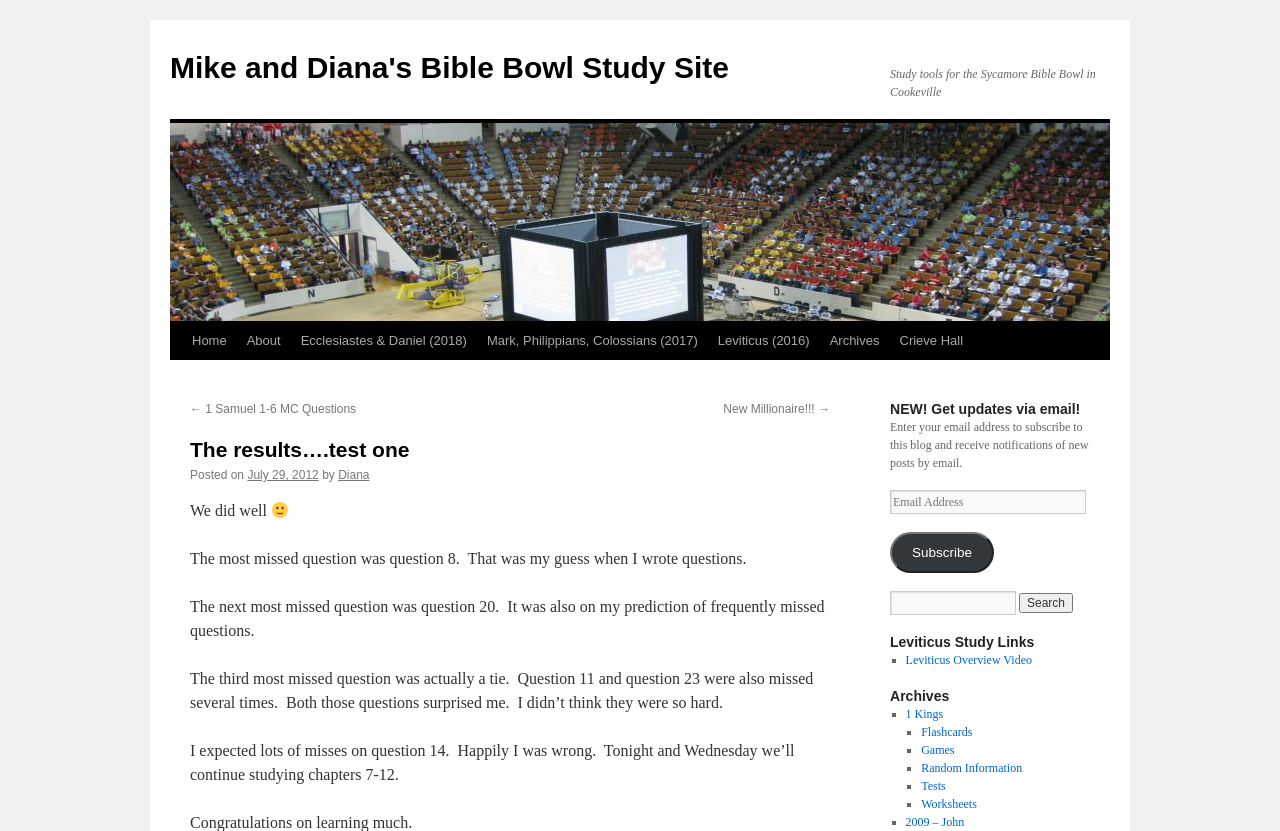Who wrote the post about the test results?
Answer the question with just one word or phrase using the image.

Diana